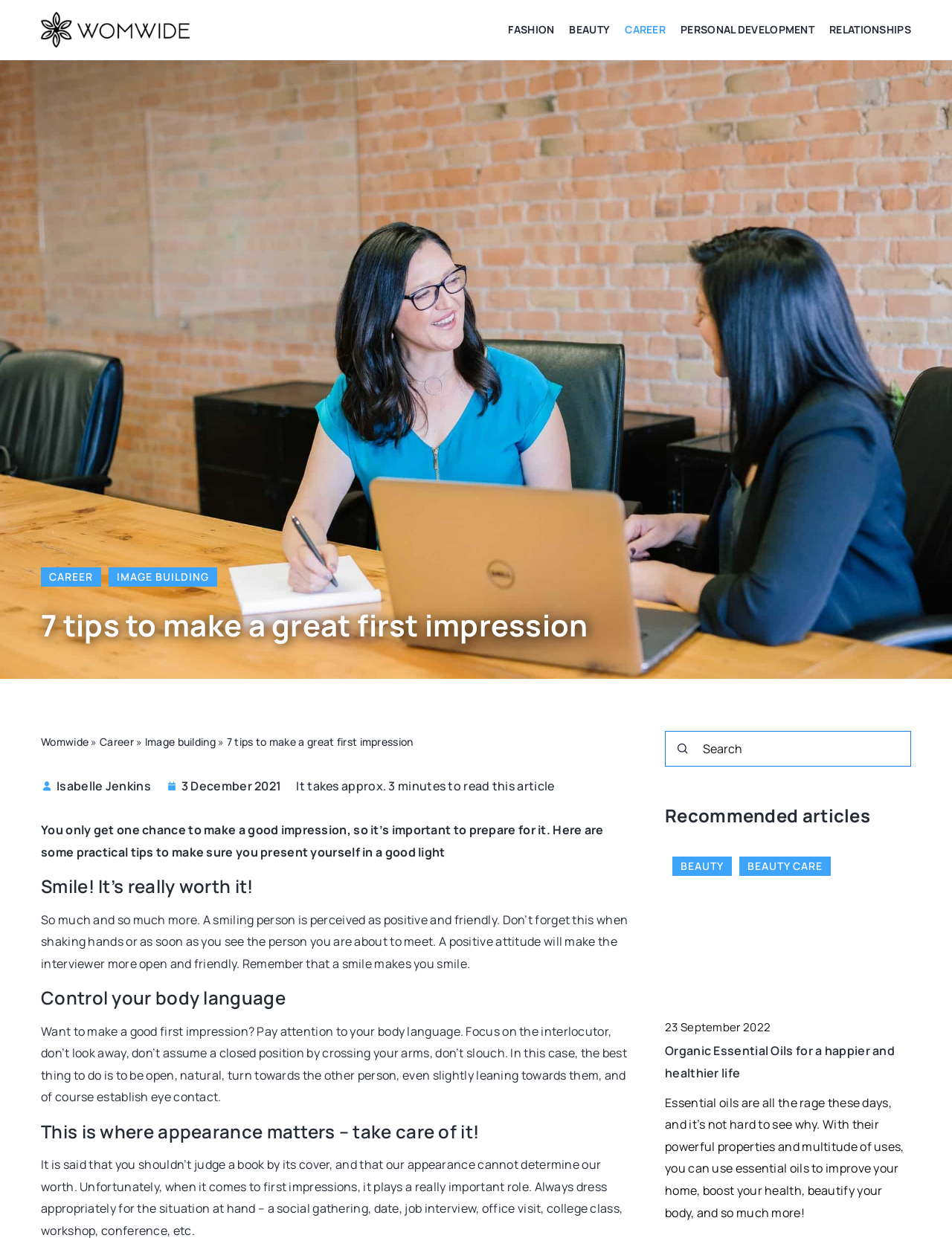Please identify the bounding box coordinates of the clickable area that will allow you to execute the instruction: "Click on FASHION".

[0.534, 0.015, 0.582, 0.033]